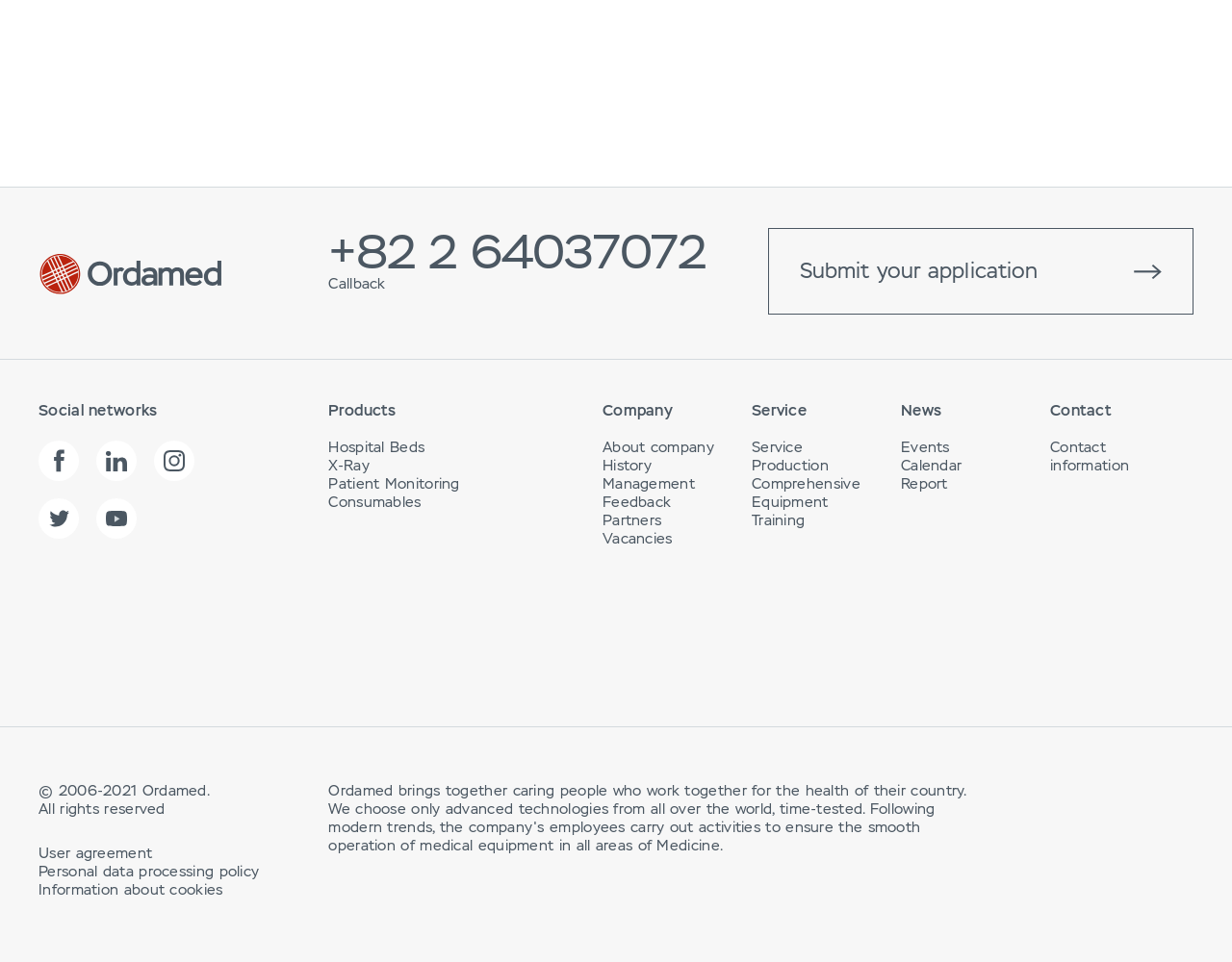What is the last link in the 'Company' section?
Refer to the image and give a detailed answer to the query.

I found the last link in the 'Company' section by looking at the links under the 'Company' static text, and the last one is 'Vacancies'.